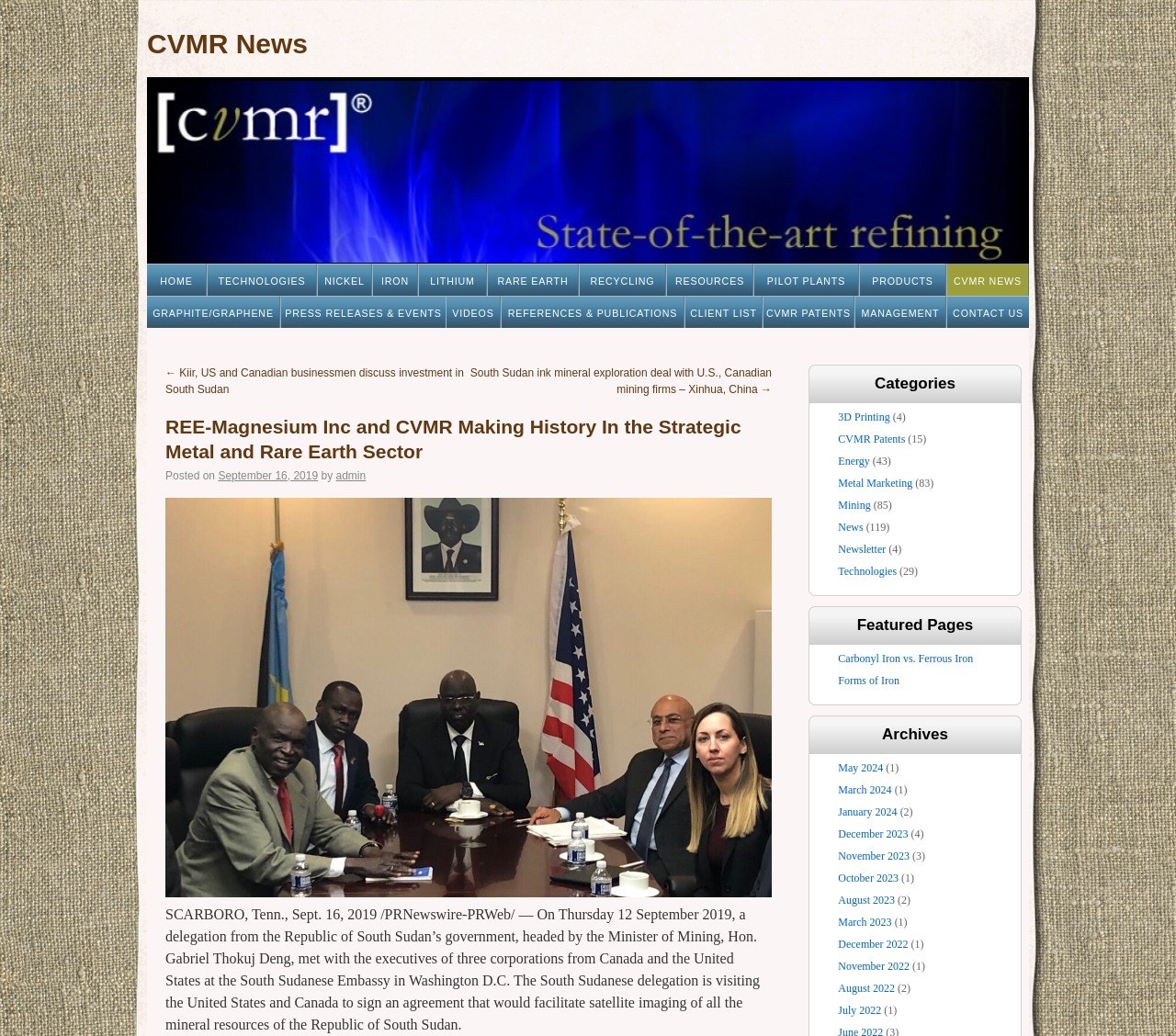Please determine the bounding box coordinates for the element that should be clicked to follow these instructions: "Learn about CVMR Patents".

[0.713, 0.418, 0.77, 0.43]